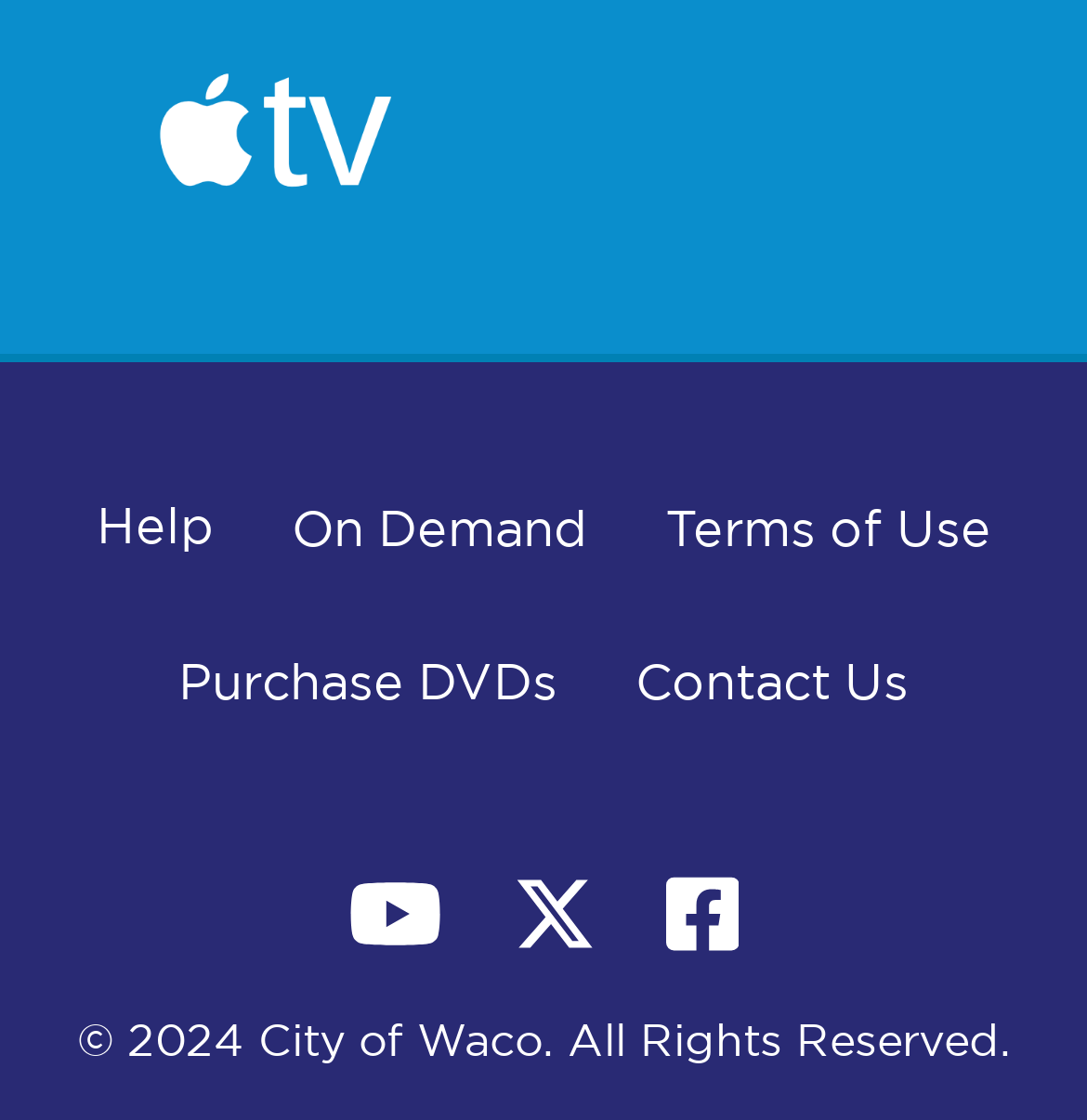Utilize the details in the image to give a detailed response to the question: What is the copyright year?

I found a StaticText element with the text '© 2024 City of Waco. All Rights Reserved.', which indicates that the copyright year is 2024.